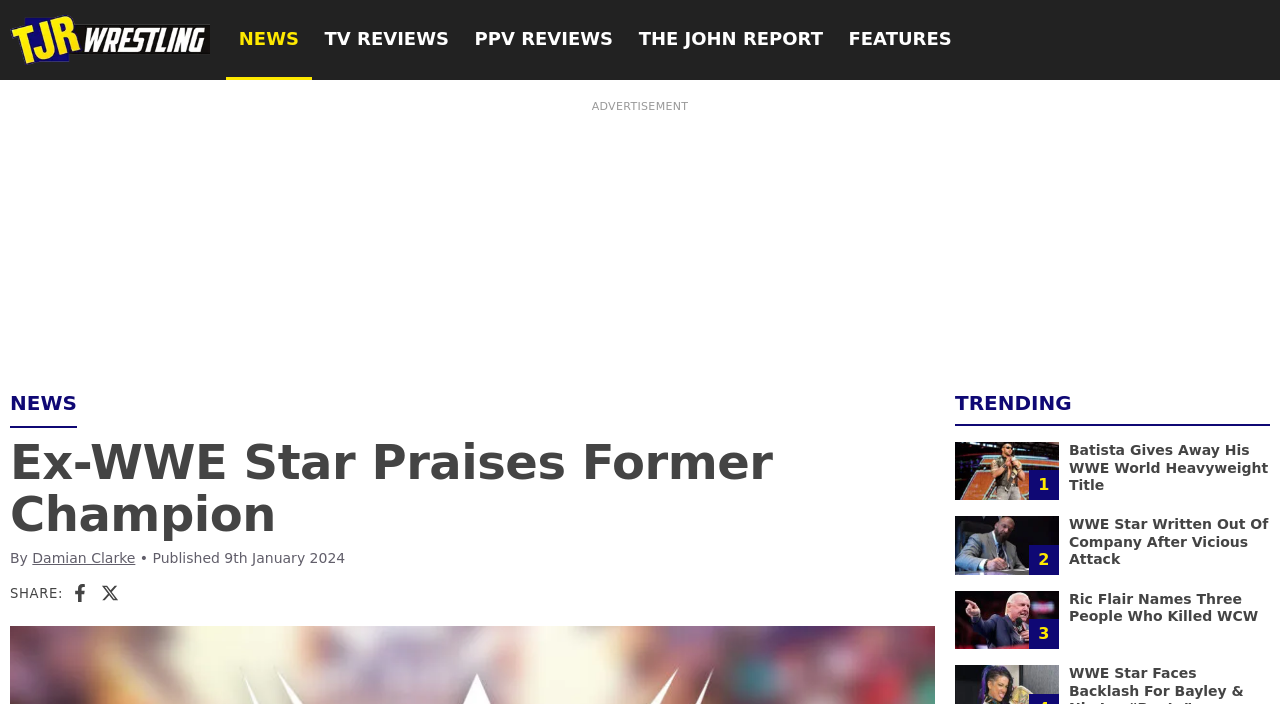How many social media sharing links are there?
Provide a well-explained and detailed answer to the question.

I found the social media sharing links by looking at the bottom of the header section, where I saw two links with images of Facebook and X.